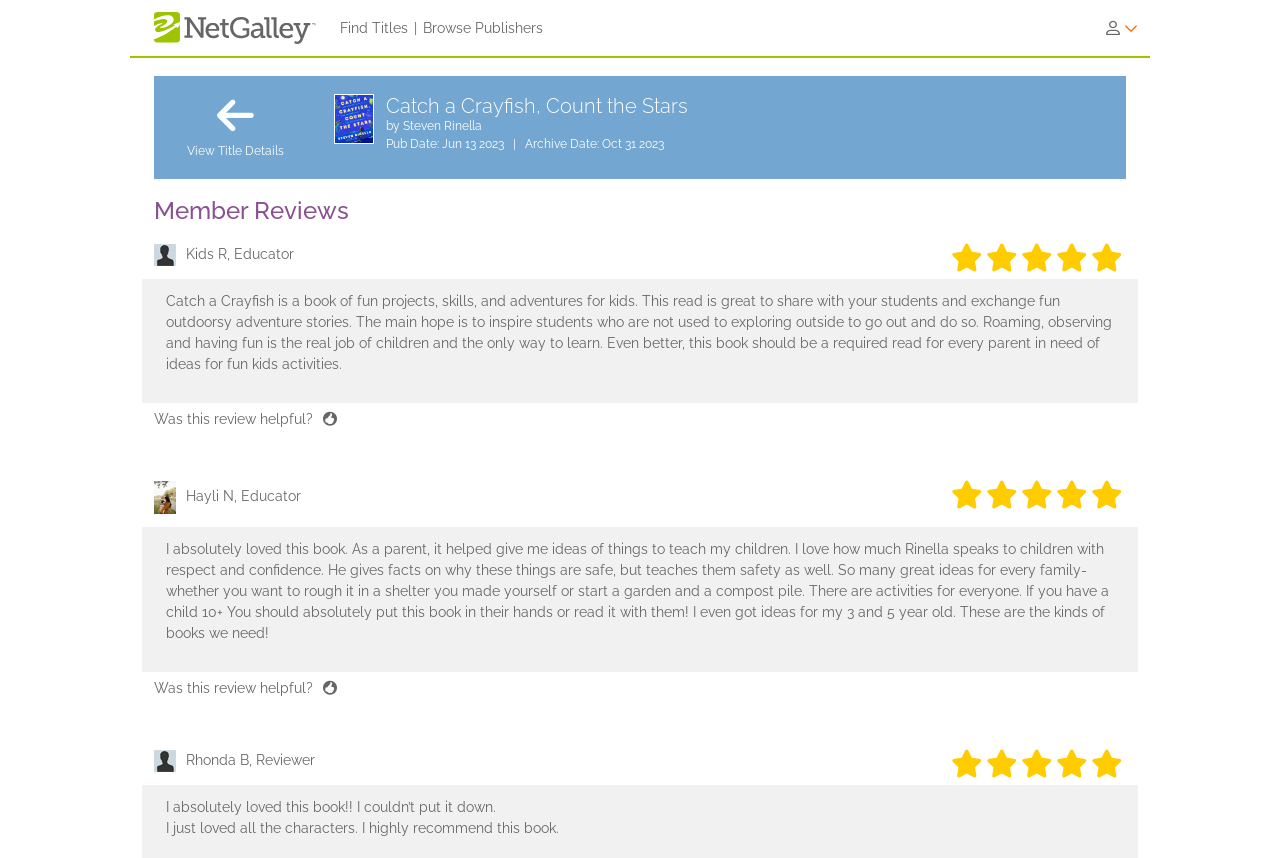How many reviewers are shown on this page?
Make sure to answer the question with a detailed and comprehensive explanation.

I counted the number of reviewer profiles shown on the page, each with a name, image, and review text. There are three reviewer profiles: Kids R, Educator; Hayli N, Educator; and Rhonda B, Reviewer.